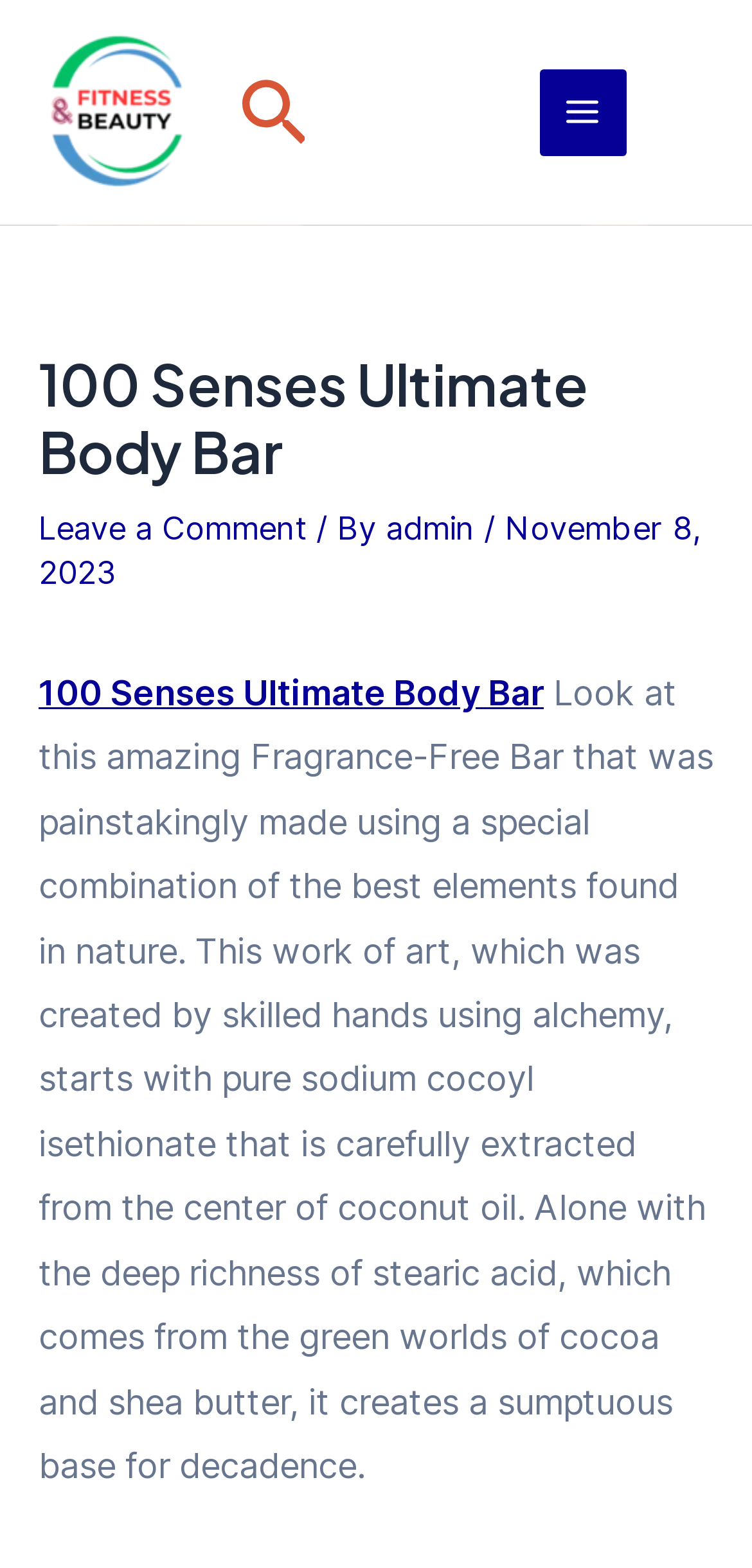Identify the main heading of the webpage and provide its text content.

100 Senses Ultimate Body Bar